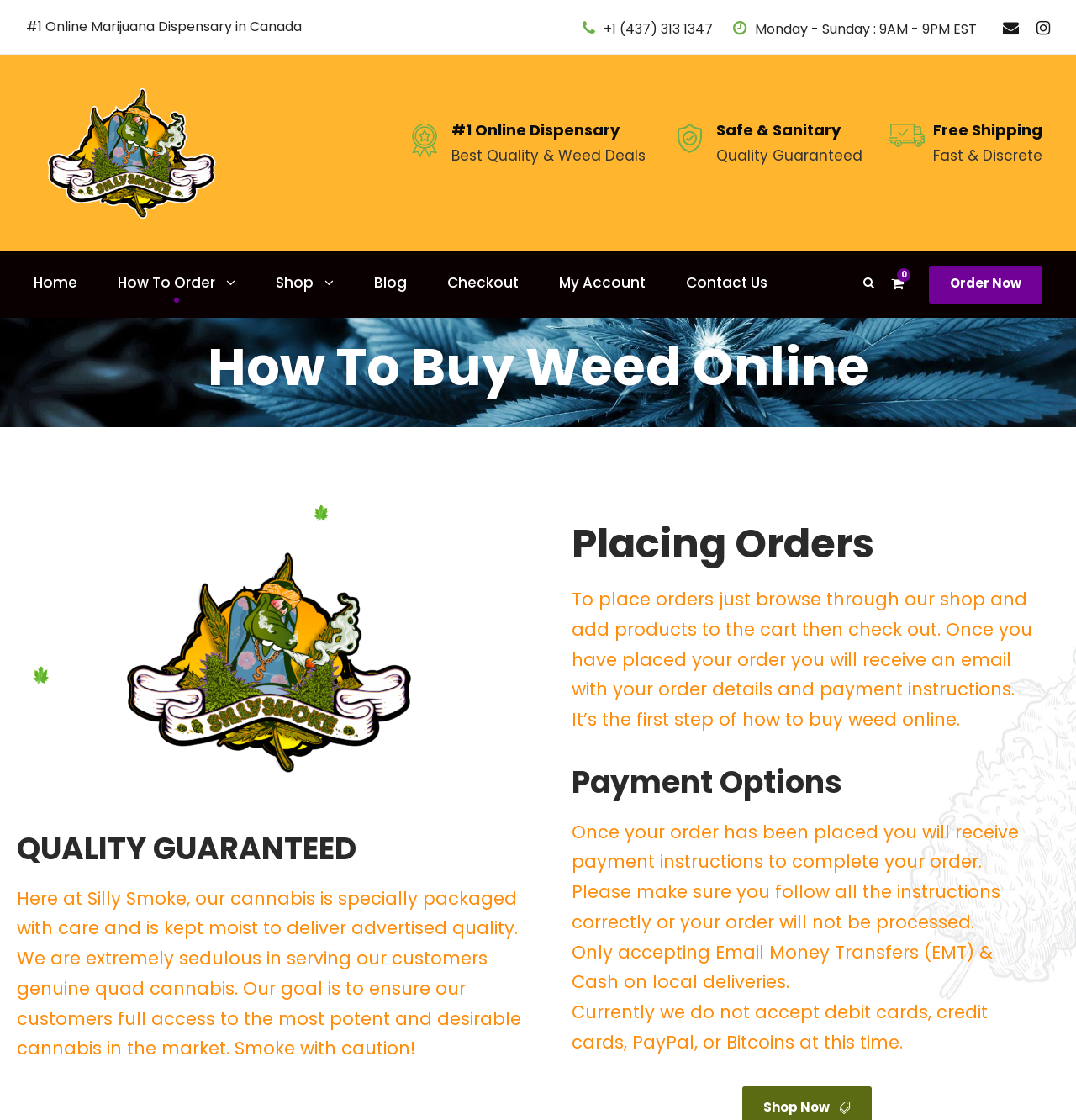Specify the bounding box coordinates of the area to click in order to follow the given instruction: "Learn 'How To Order'."

[0.109, 0.242, 0.219, 0.284]